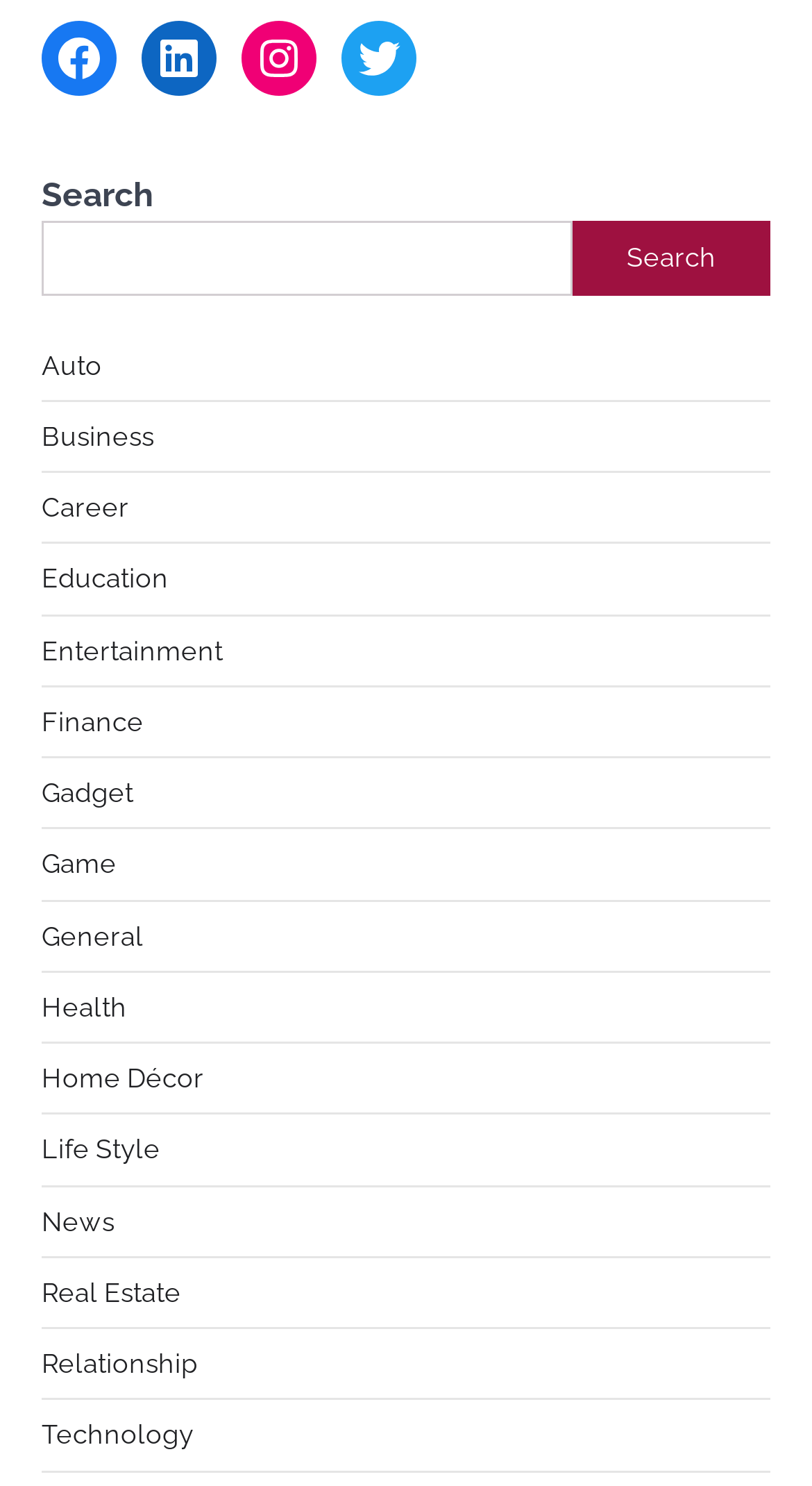What categories are available on this webpage?
Answer the question in a detailed and comprehensive manner.

The webpage has a list of links categorized by topics such as Auto, Business, Career, Education, Entertainment, Finance, and many more. This indicates that the webpage provides content across multiple categories.